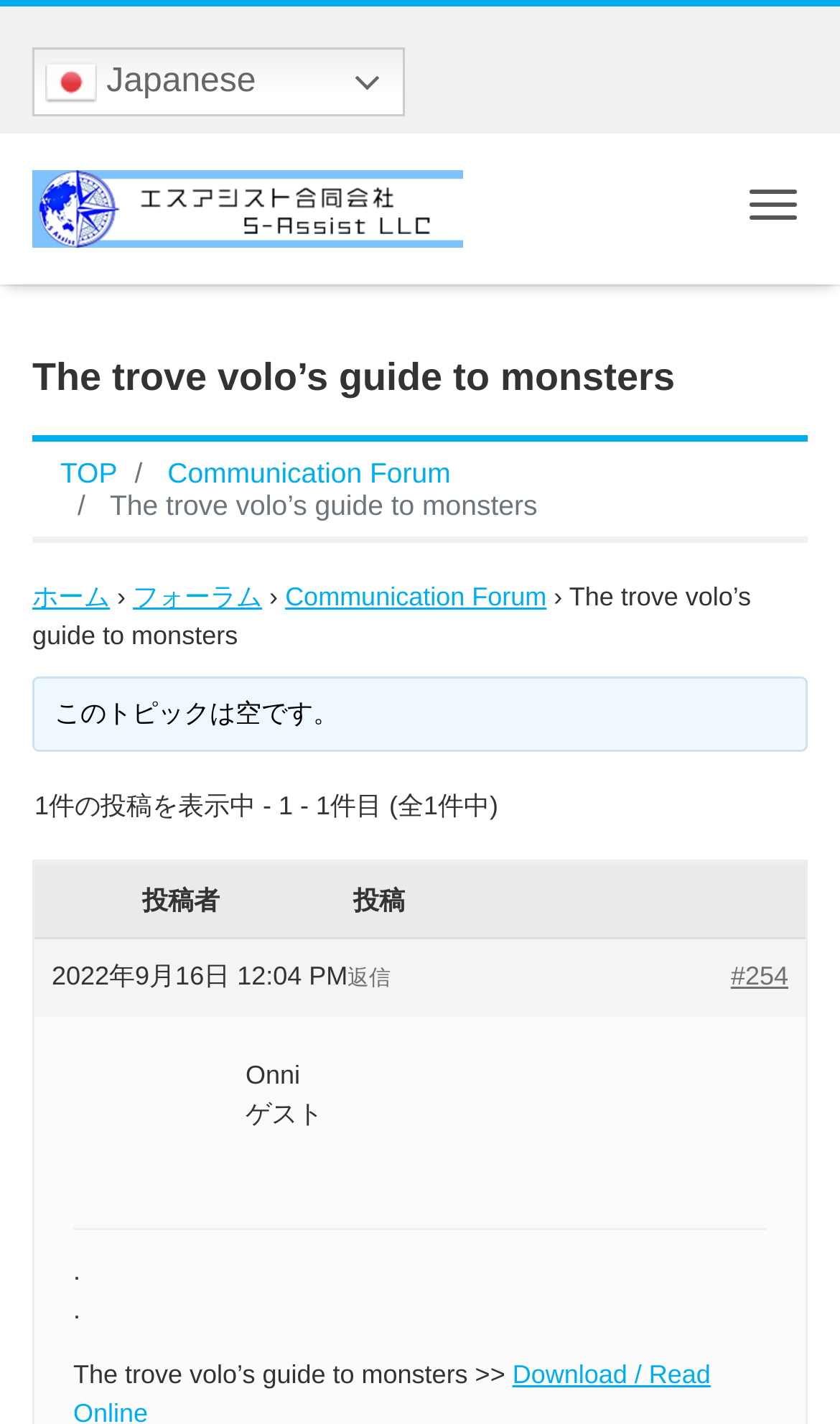What is the current topic?
Using the image, provide a detailed and thorough answer to the question.

I determined the current topic by looking at the breadcrumb navigation section, which shows the topic hierarchy. The last item in the breadcrumb is 'The trove volo’s guide to monsters', indicating that it is the current topic.